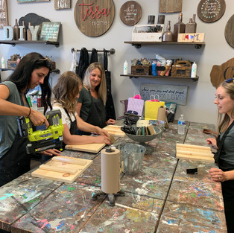How many women are in the workshop?
Ensure your answer is thorough and detailed.

The caption explicitly states that there is a group of four women engaging in hands-on crafting, which directly answers the question of how many women are in the workshop.